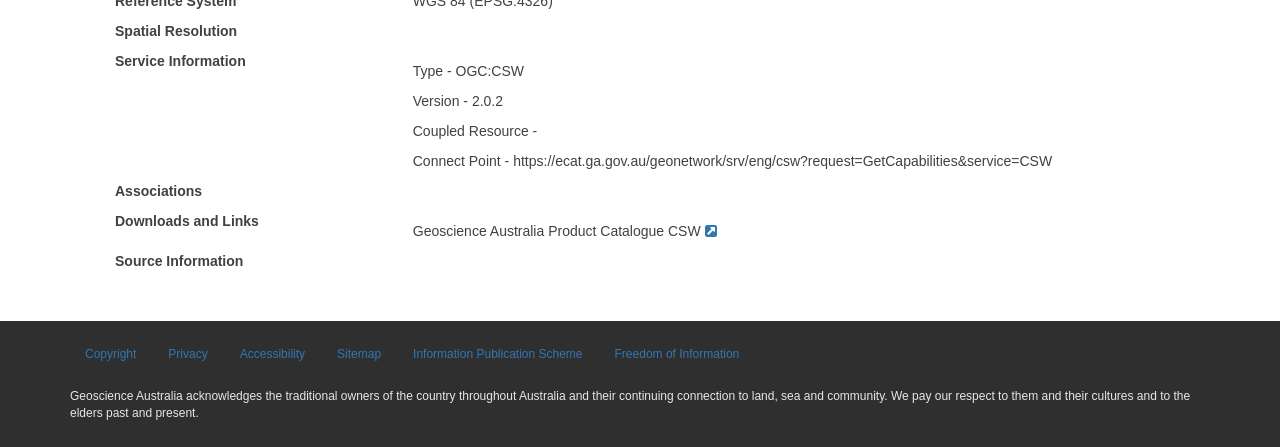Provide the bounding box coordinates for the area that should be clicked to complete the instruction: "View associations".

[0.09, 0.409, 0.158, 0.445]